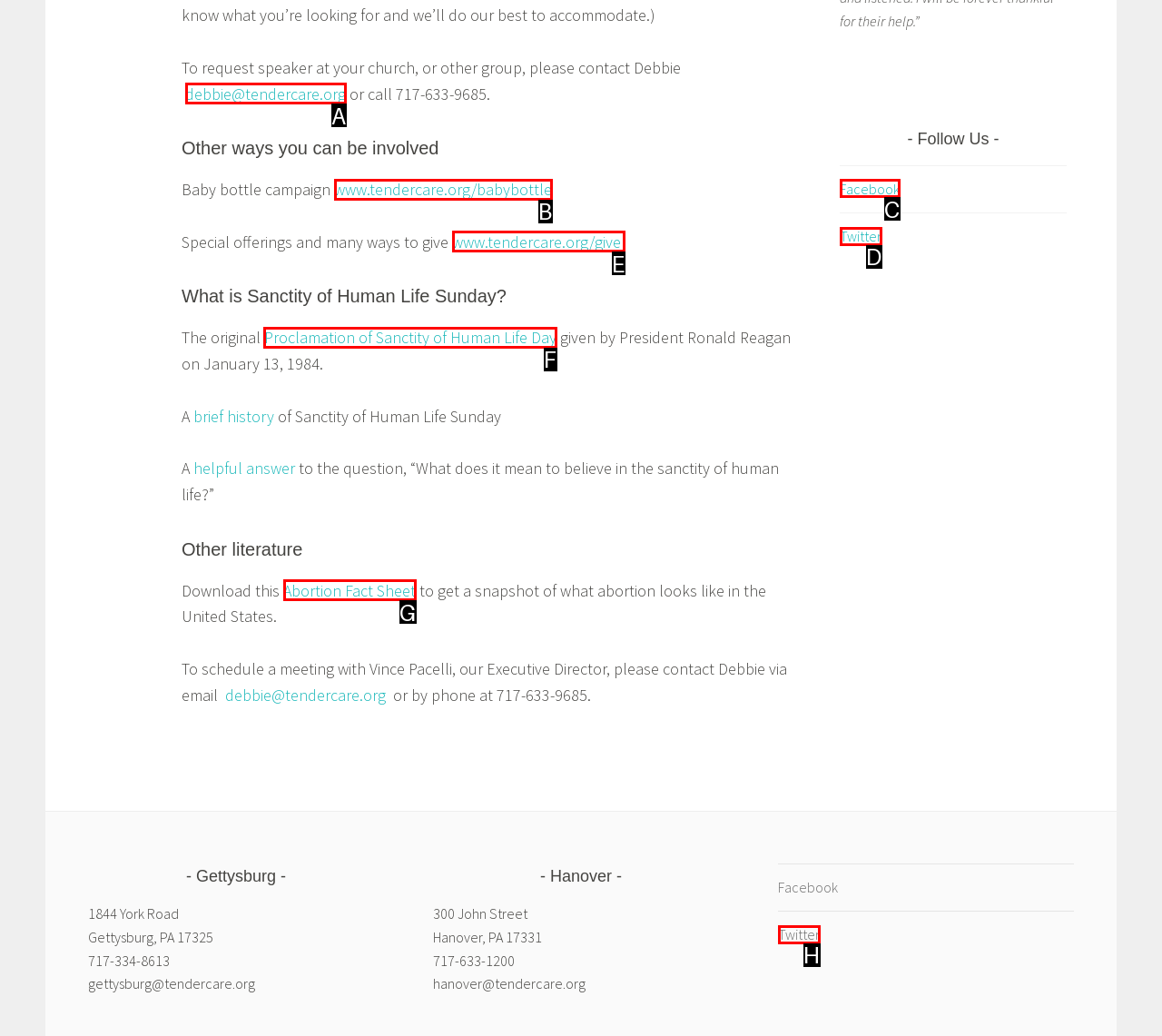To complete the task: Read the Proclamation of Sanctity of Human Life Day, select the appropriate UI element to click. Respond with the letter of the correct option from the given choices.

F